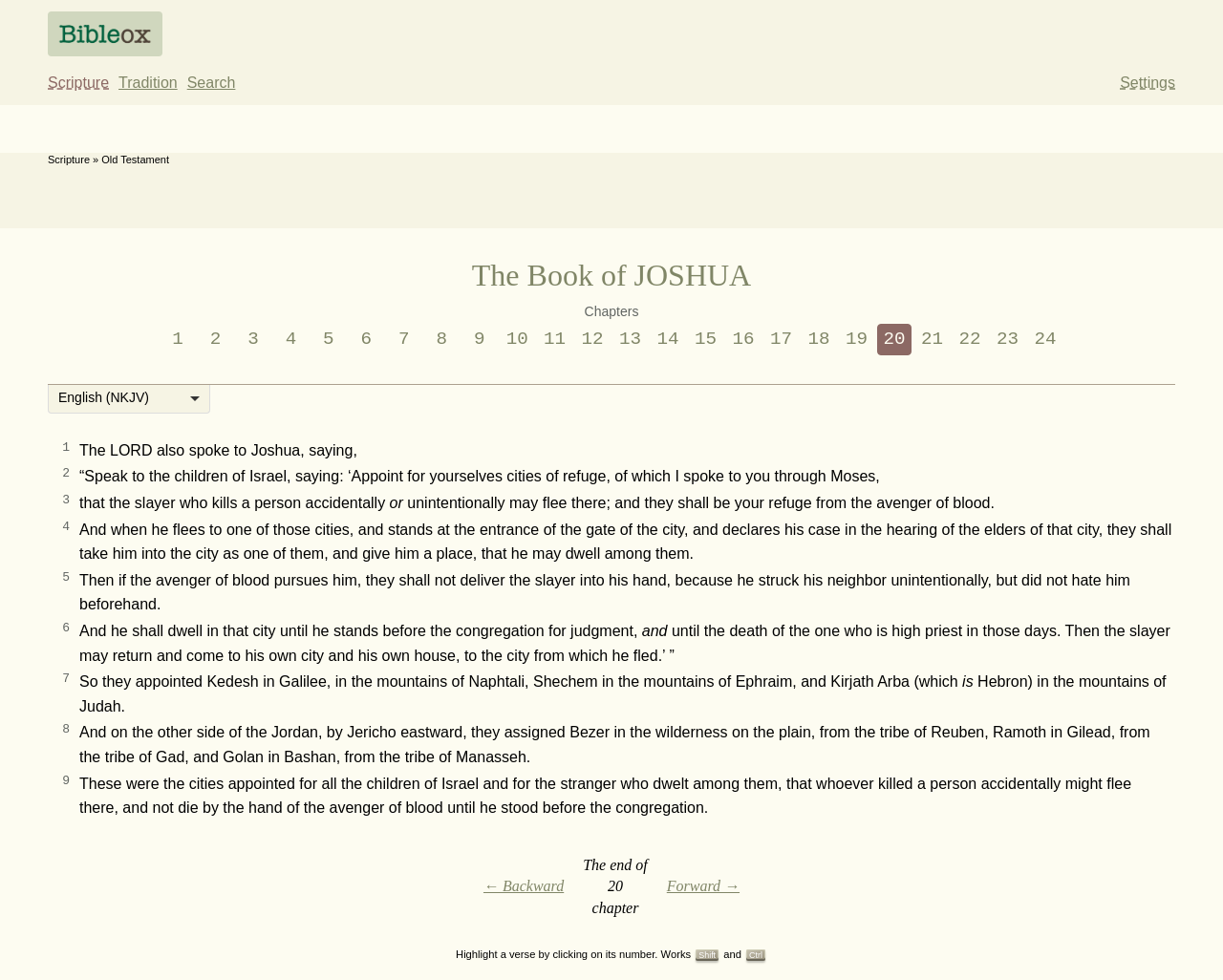What is the language of the scripture?
Give a one-word or short phrase answer based on the image.

English (NKJV)